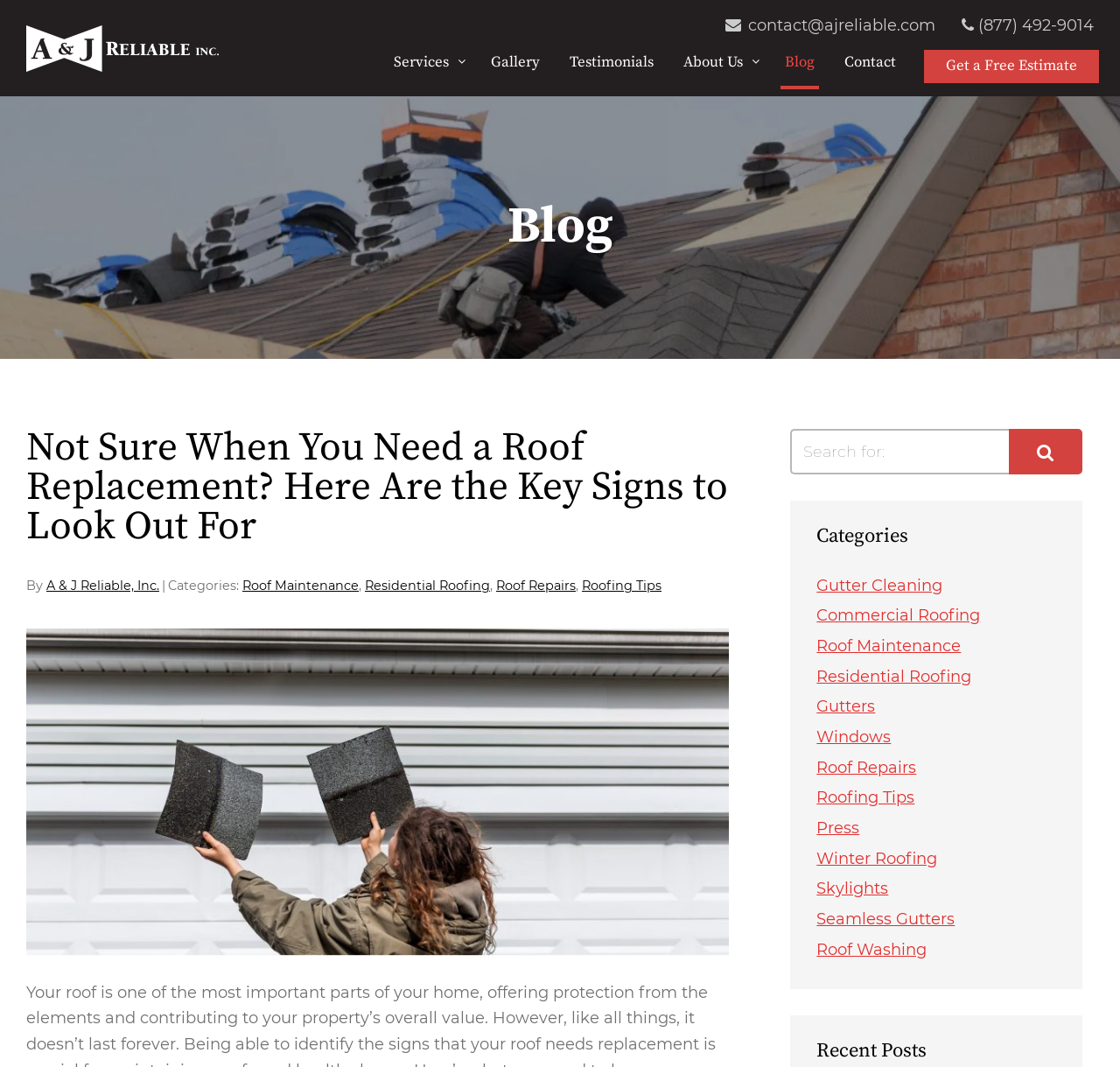Determine the bounding box coordinates of the section to be clicked to follow the instruction: "Contact the company". The coordinates should be given as four float numbers between 0 and 1, formatted as [left, top, right, bottom].

[0.648, 0.013, 0.835, 0.037]